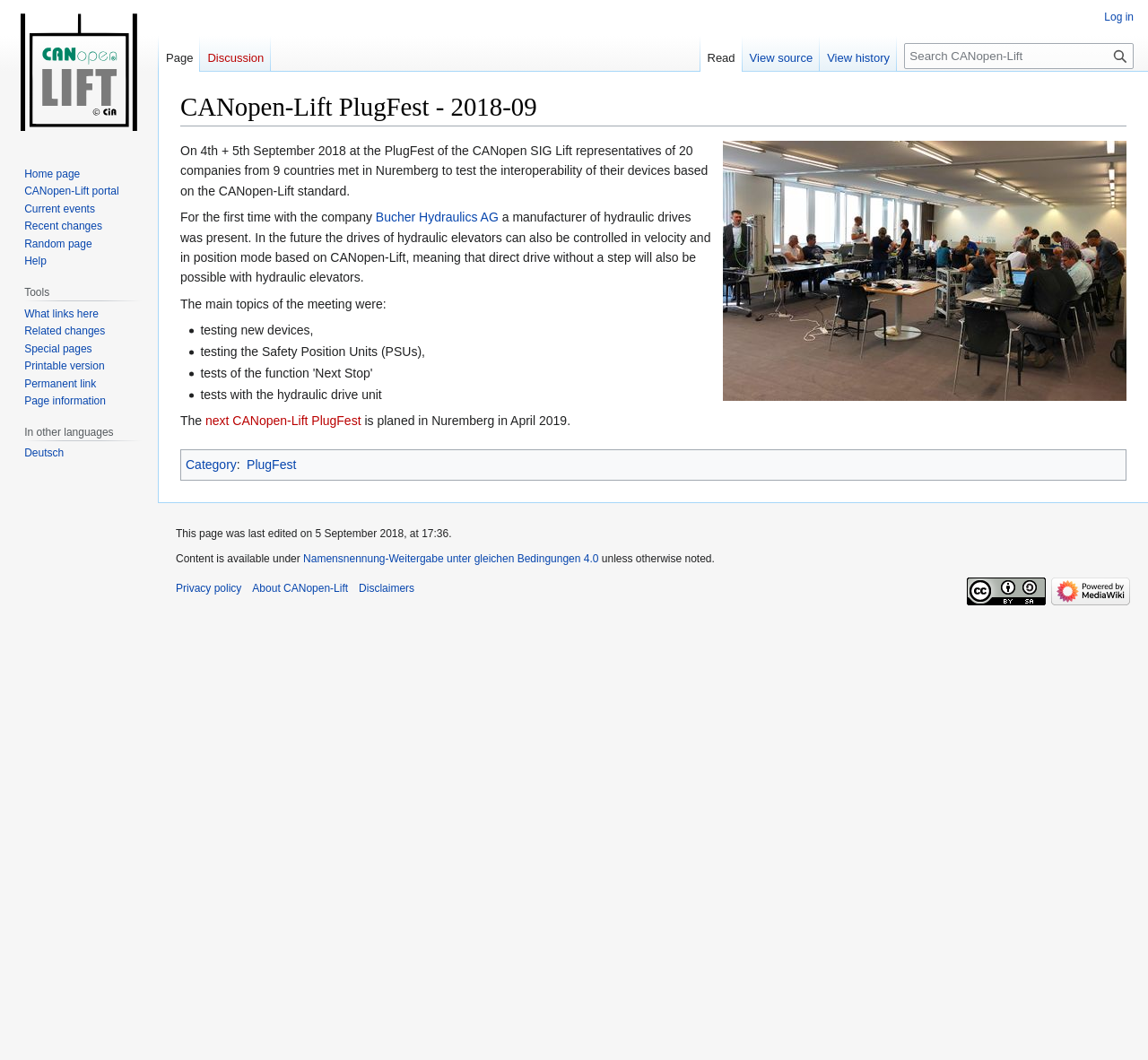Specify the bounding box coordinates of the element's region that should be clicked to achieve the following instruction: "View history". The bounding box coordinates consist of four float numbers between 0 and 1, in the format [left, top, right, bottom].

[0.714, 0.034, 0.781, 0.068]